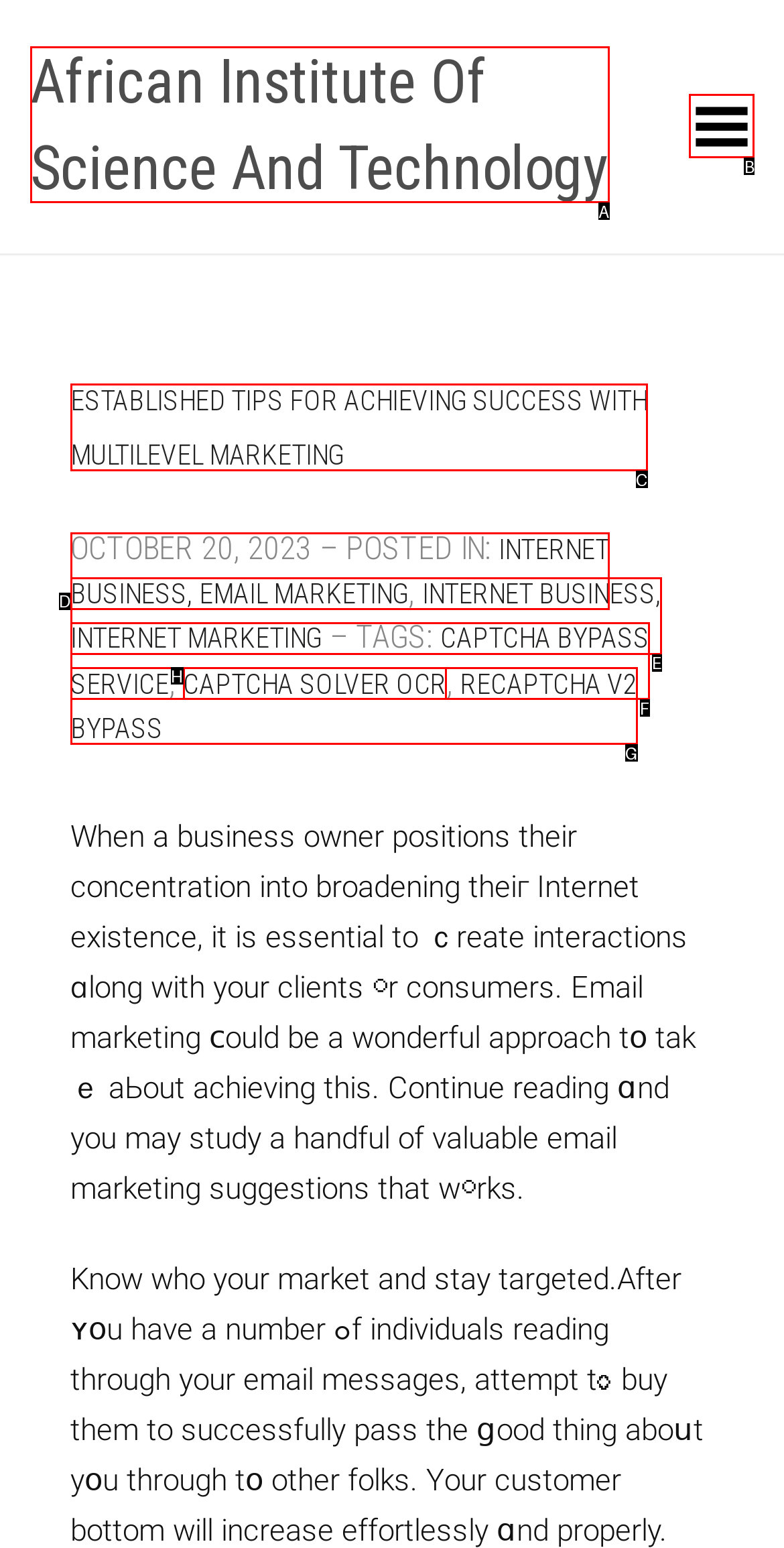Choose the HTML element that should be clicked to accomplish the task: Toggle the menu. Answer with the letter of the chosen option.

B